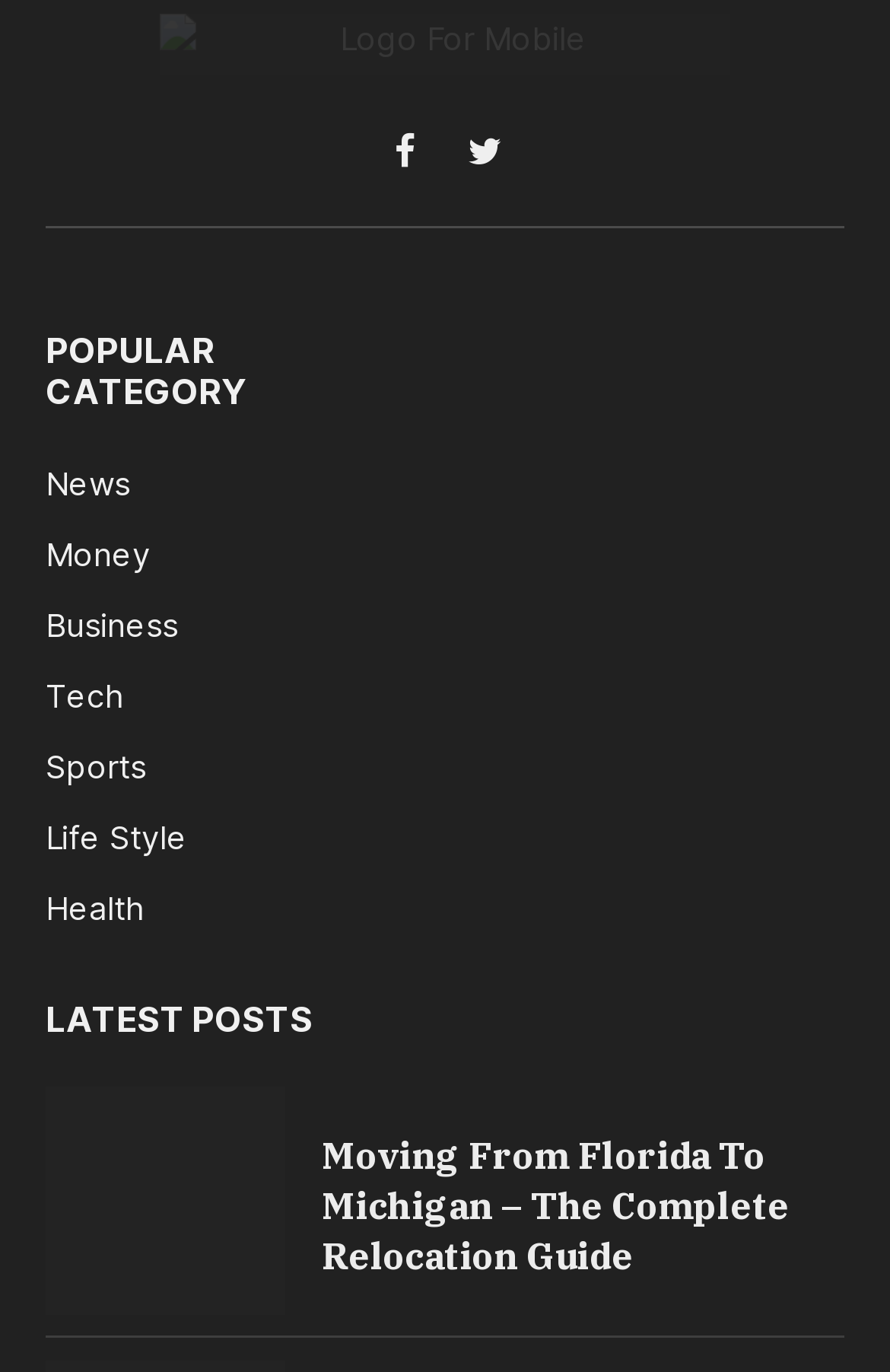Provide your answer in one word or a succinct phrase for the question: 
What is the first category listed?

News